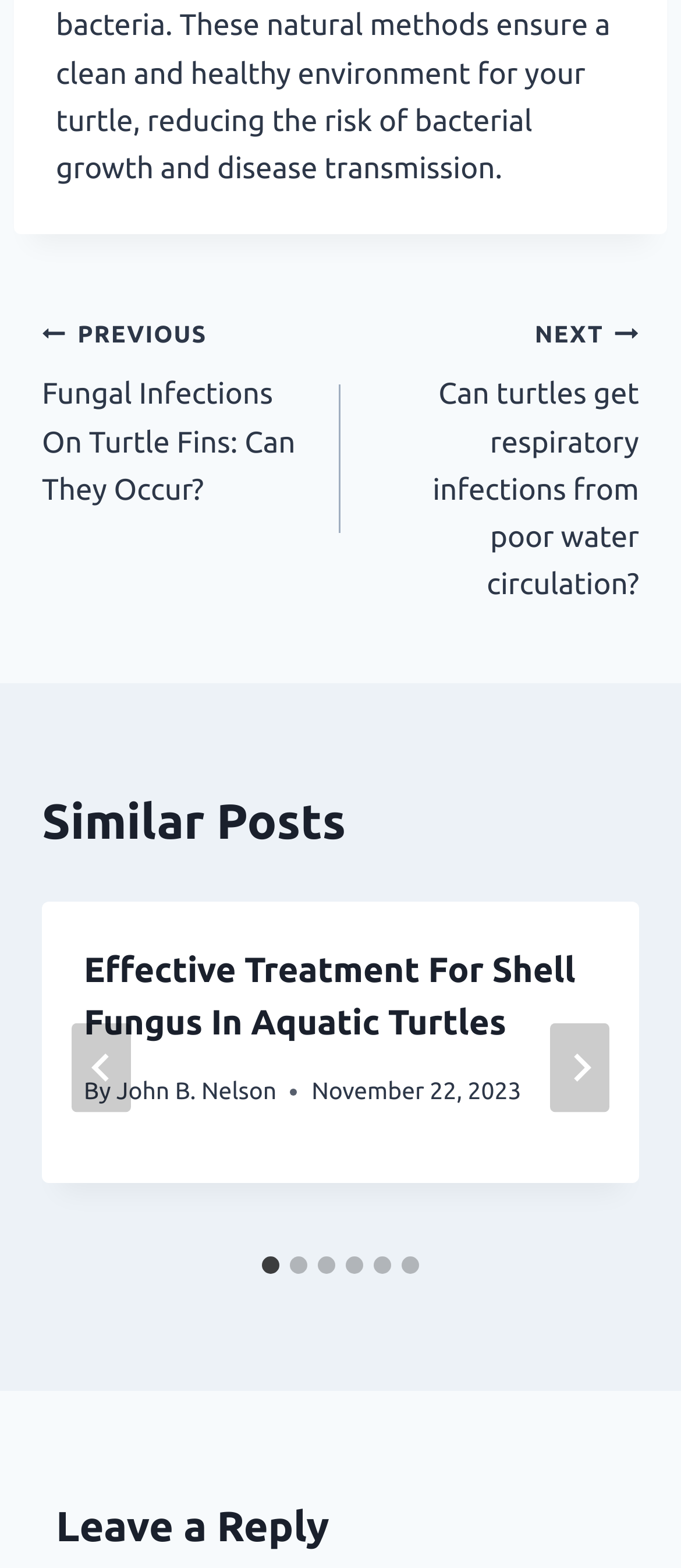Please find the bounding box coordinates of the element that you should click to achieve the following instruction: "Go to previous post". The coordinates should be presented as four float numbers between 0 and 1: [left, top, right, bottom].

[0.062, 0.197, 0.5, 0.328]